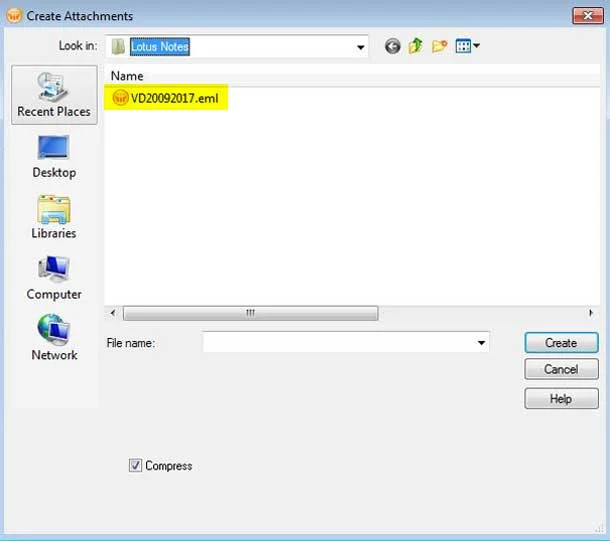What is the highlighted filename?
Please answer using one word or phrase, based on the screenshot.

VD20092017.eml